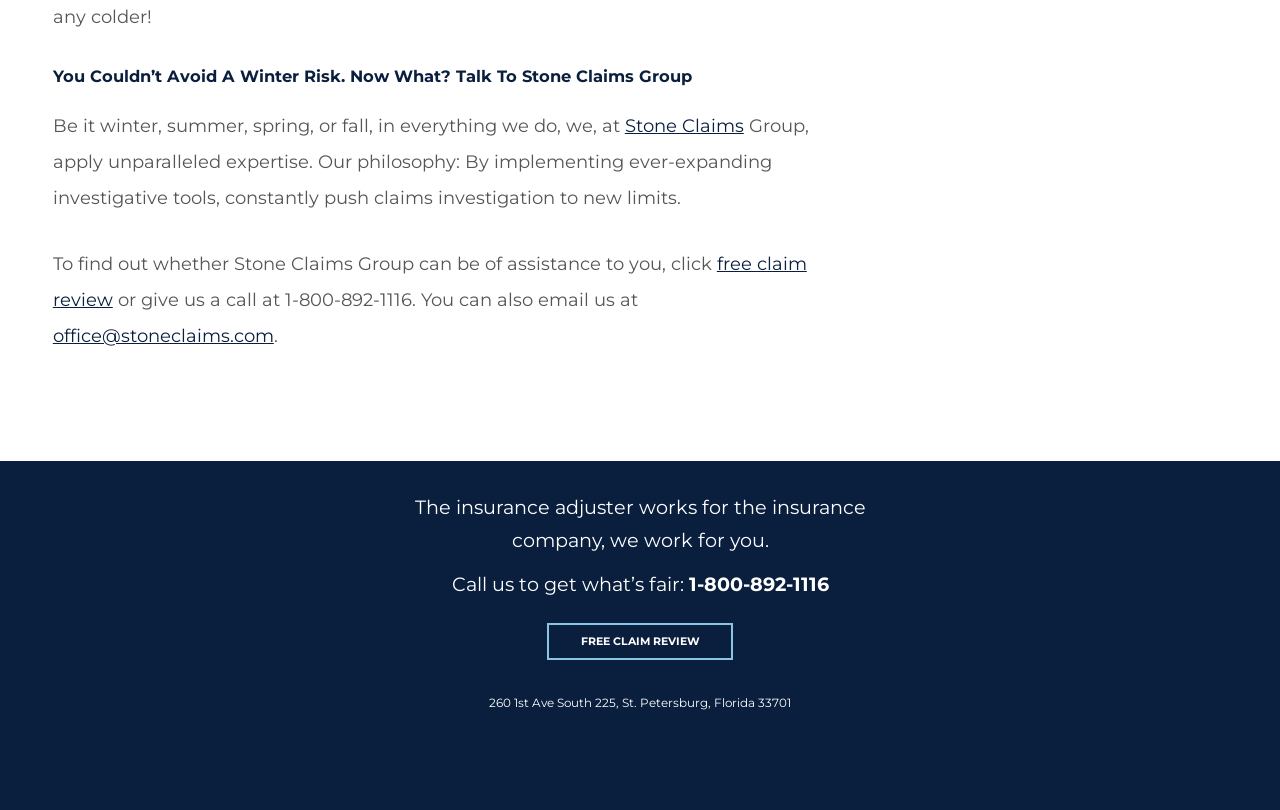Respond to the following question using a concise word or phrase: 
What is the address of the company's office?

260 1st Ave South 225, St. Petersburg, Florida 33701